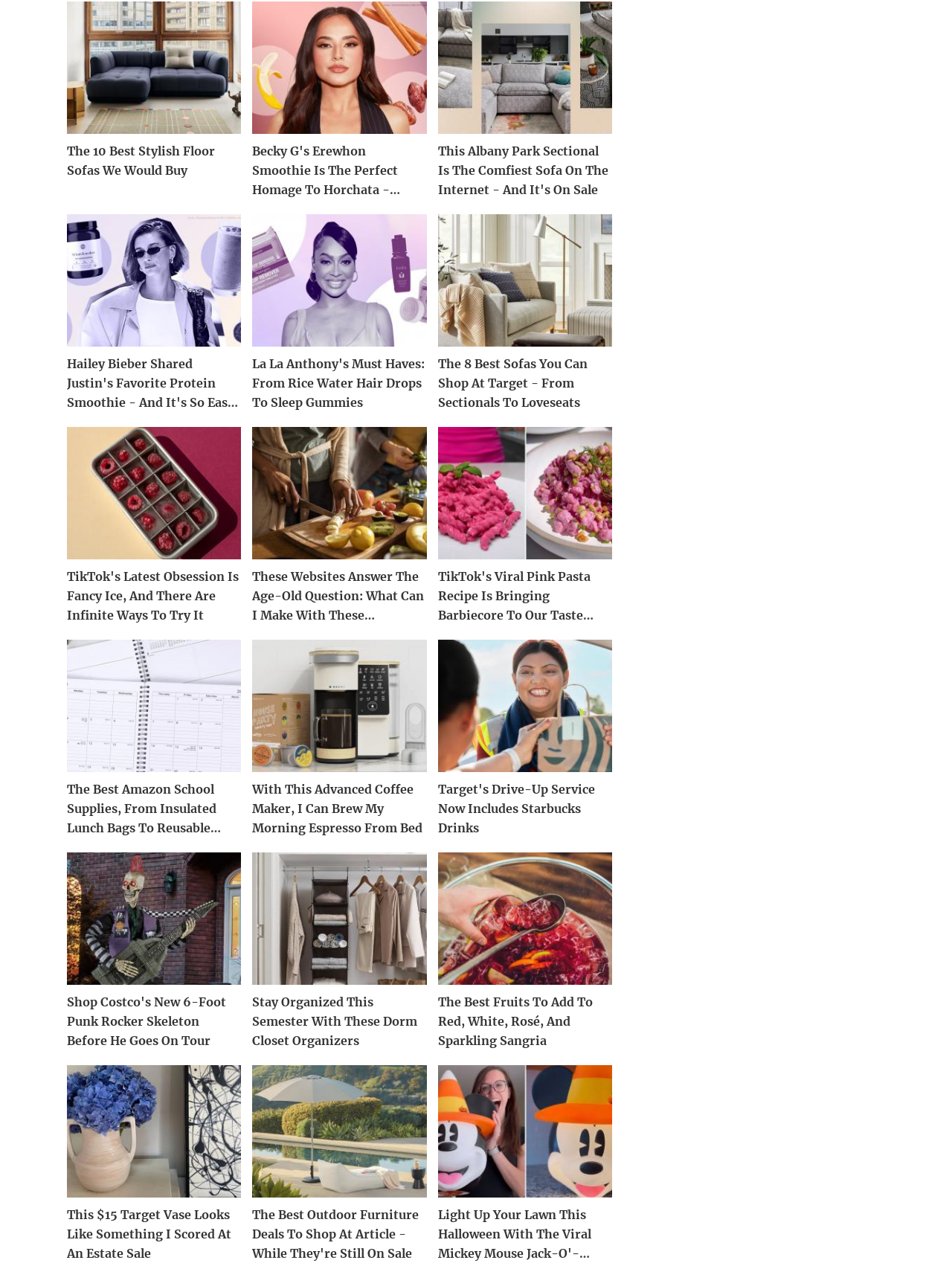Please locate the bounding box coordinates of the element that should be clicked to complete the given instruction: "Read about Becky G's Erewhon smoothie recipe".

[0.265, 0.001, 0.448, 0.106]